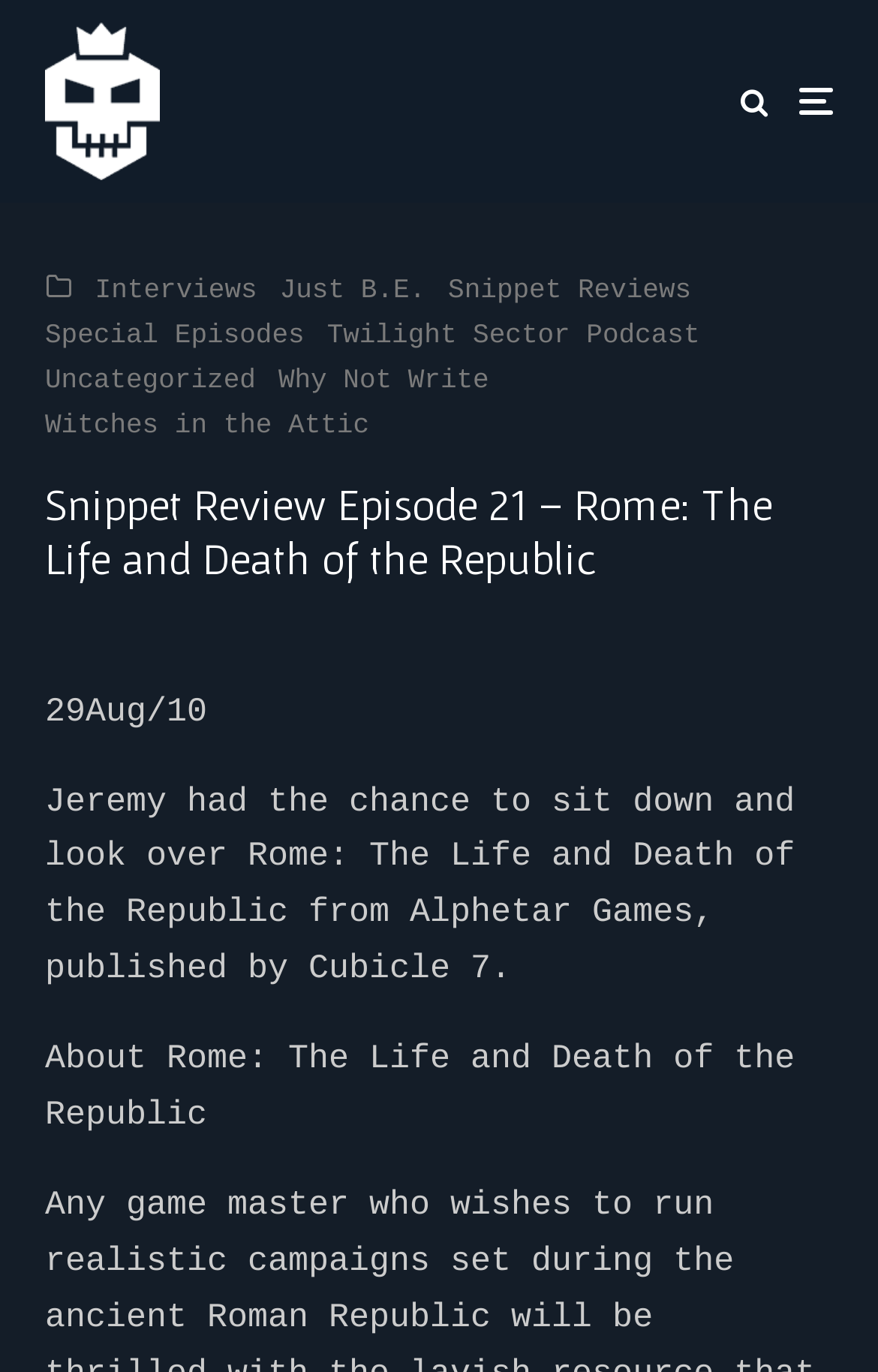Answer the question with a brief word or phrase:
How many links are present in the top navigation bar?

7